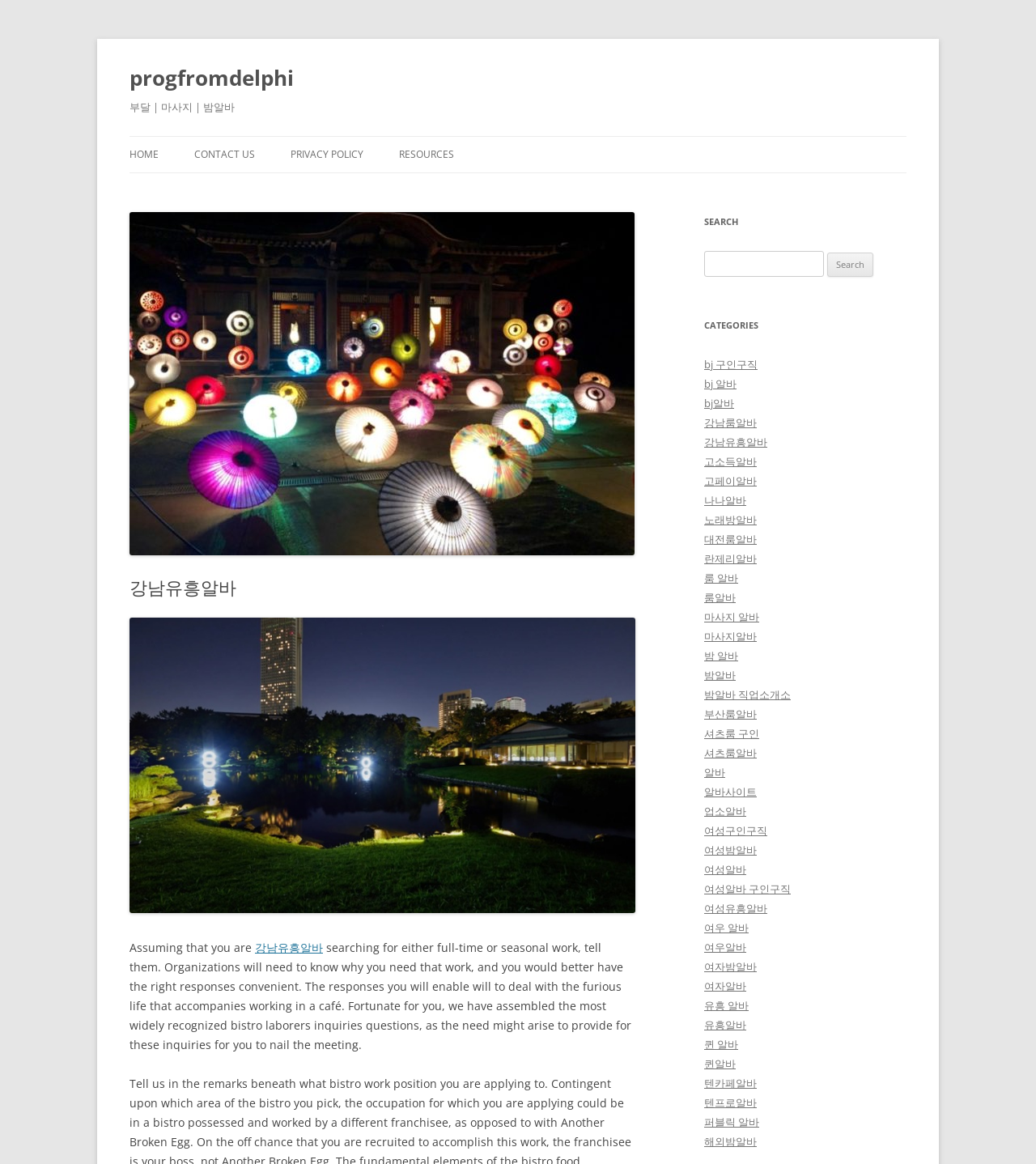What is the purpose of the search bar on this webpage?
Using the visual information, answer the question in a single word or phrase.

To search for job categories